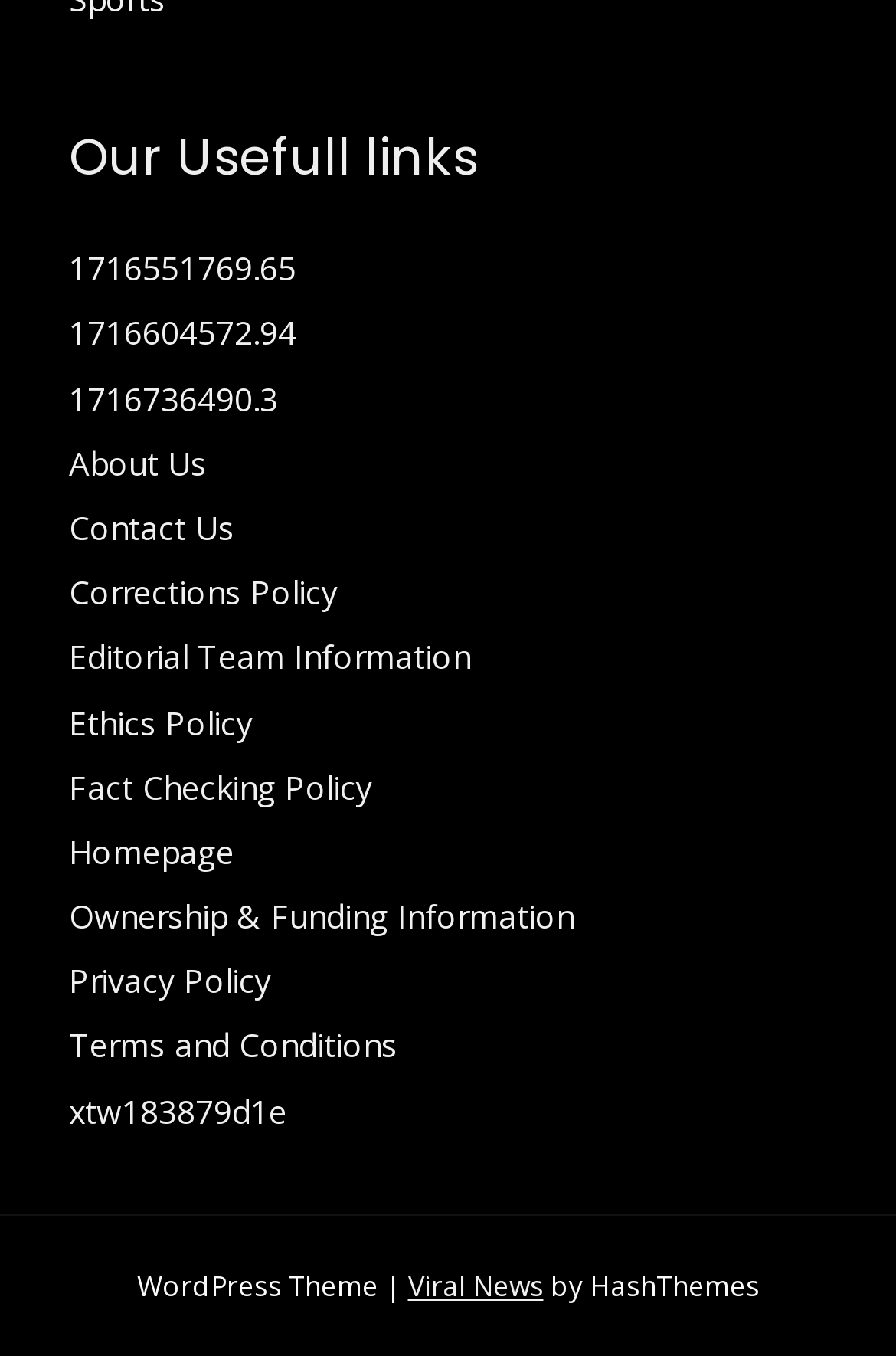What is the name of the link that comes after 'Editorial Team Information'?
Provide a one-word or short-phrase answer based on the image.

Ethics Policy